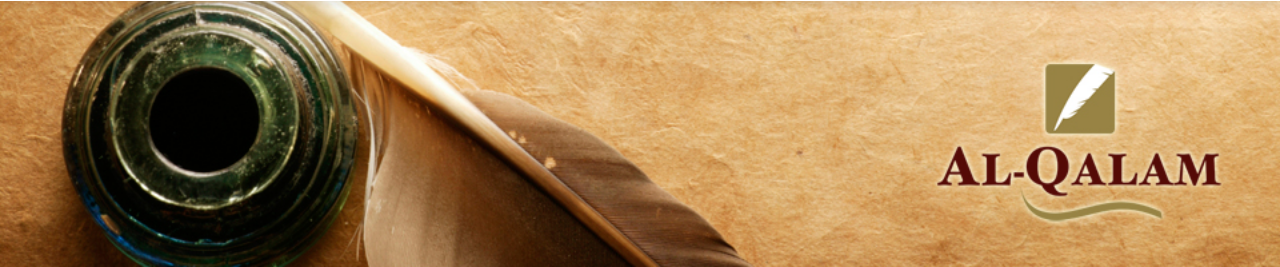What is the tone of the background paper?
Please use the image to deliver a detailed and complete answer.

The caption describes the background paper as having 'warm tones', which indicates that the tone of the background paper is warm.